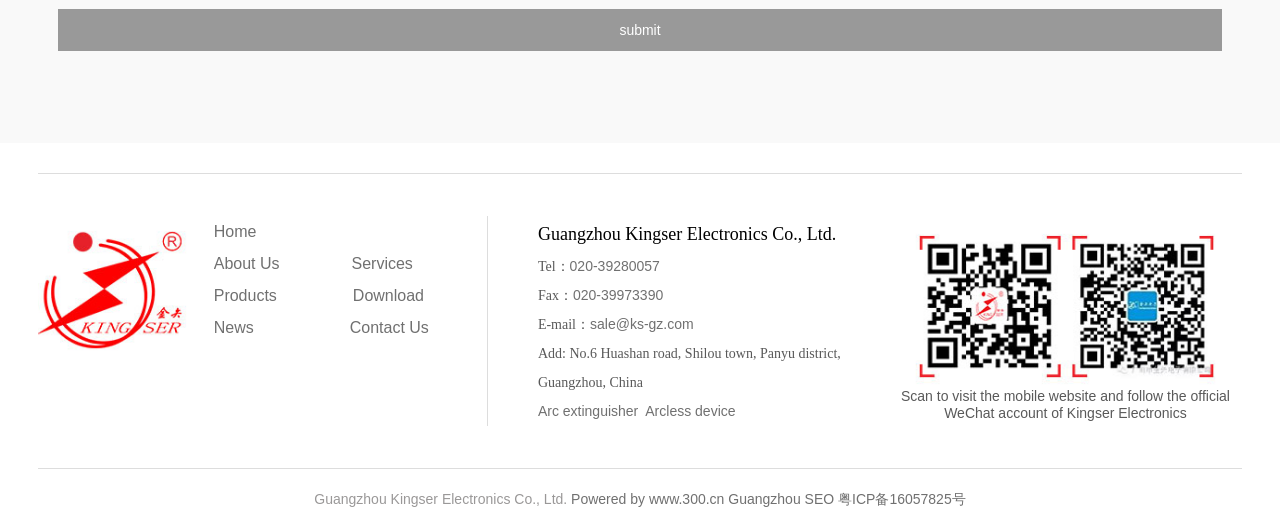What is the company name?
Answer briefly with a single word or phrase based on the image.

Guangzhou Kingser Electronics Co., Ltd.